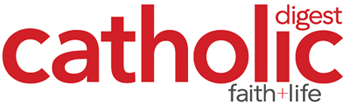Using the information in the image, could you please answer the following question in detail:
What is the logo of?

The caption states that the image features the logo of 'Catholic Digest', which highlights the publication's focus on faith and life within the Catholic community.